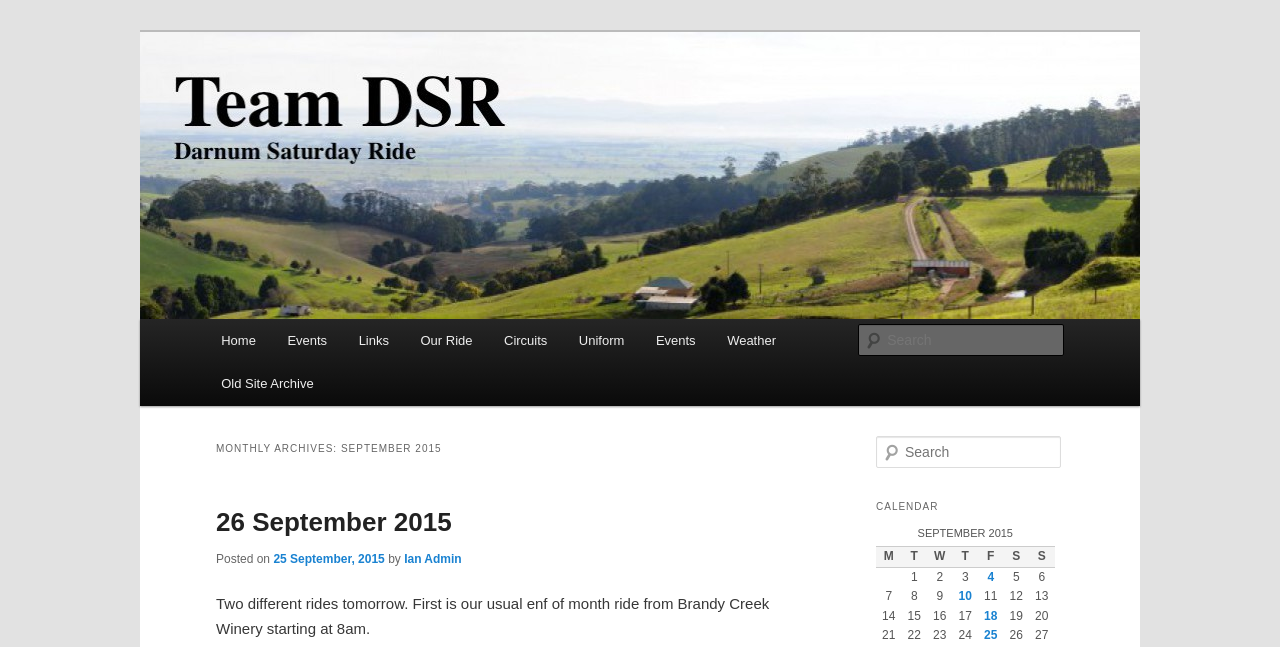Identify the bounding box coordinates for the region of the element that should be clicked to carry out the instruction: "View posts published on 25 September 2015". The bounding box coordinates should be four float numbers between 0 and 1, i.e., [left, top, right, bottom].

[0.769, 0.971, 0.779, 0.993]